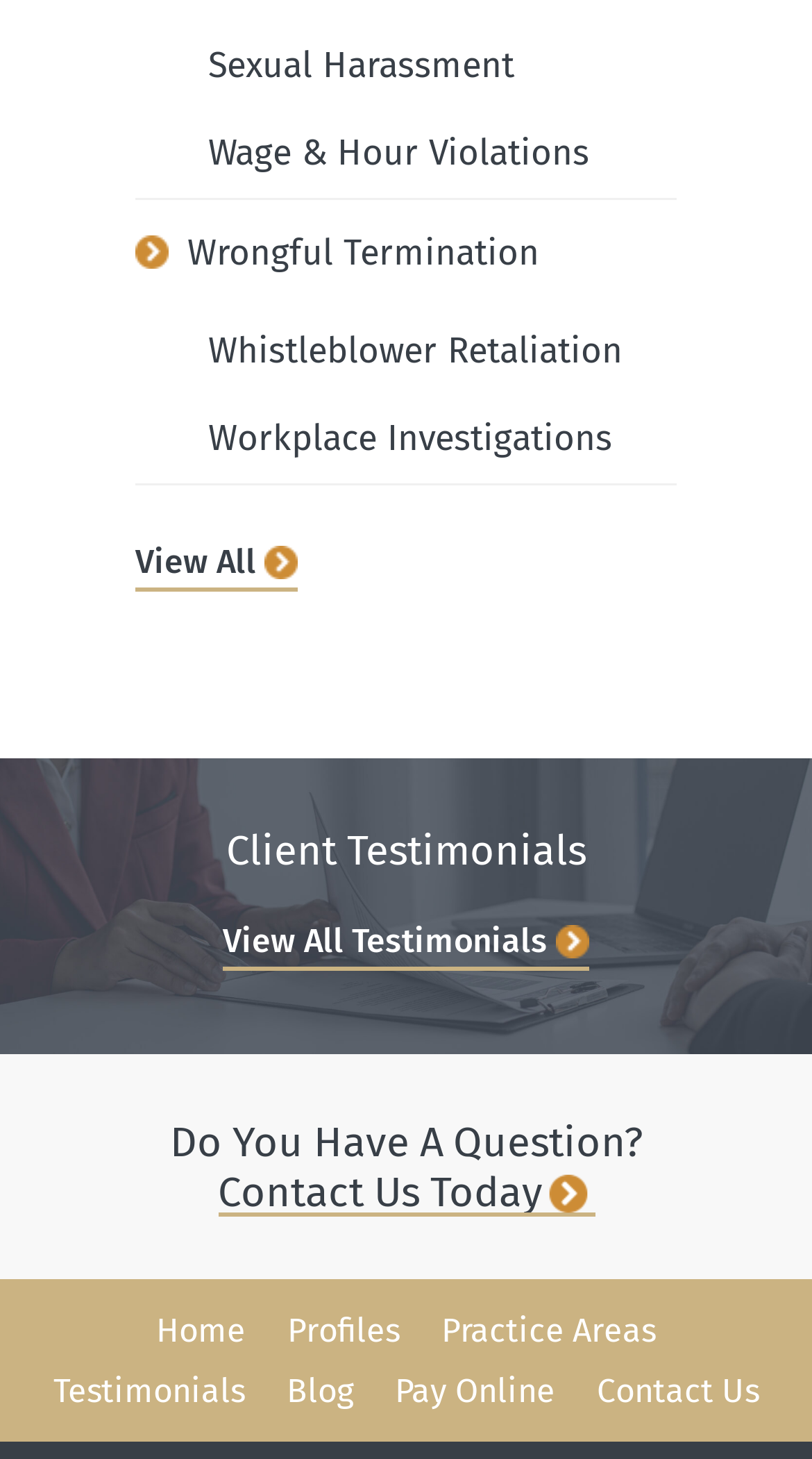Please find the bounding box coordinates in the format (top-left x, top-left y, bottom-right x, bottom-right y) for the given element description. Ensure the coordinates are floating point numbers between 0 and 1. Description: Contact Us Today

[0.268, 0.799, 0.732, 0.834]